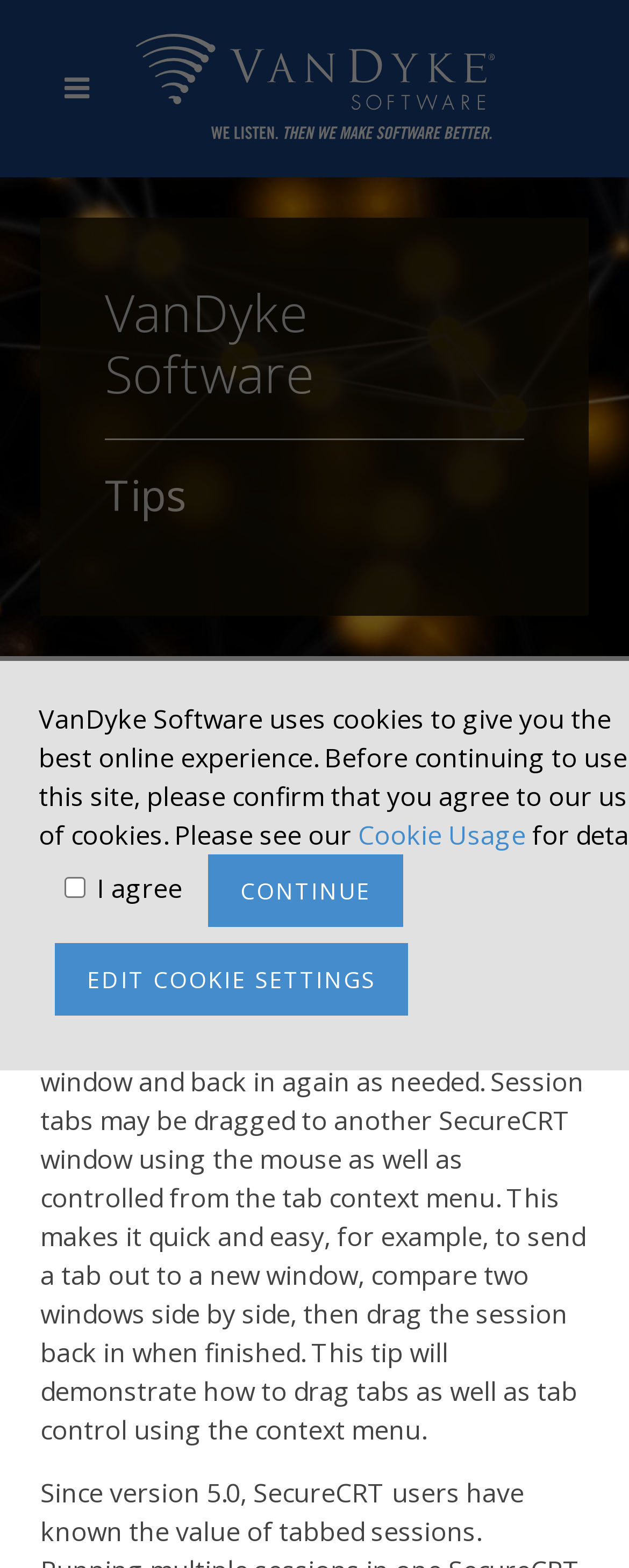Utilize the information from the image to answer the question in detail:
How can session tabs be controlled?

I determined the answer by reading the static text element that describes how session tabs can be controlled, which mentions that tabs can be dragged using the mouse and also controlled from the tab context menu.